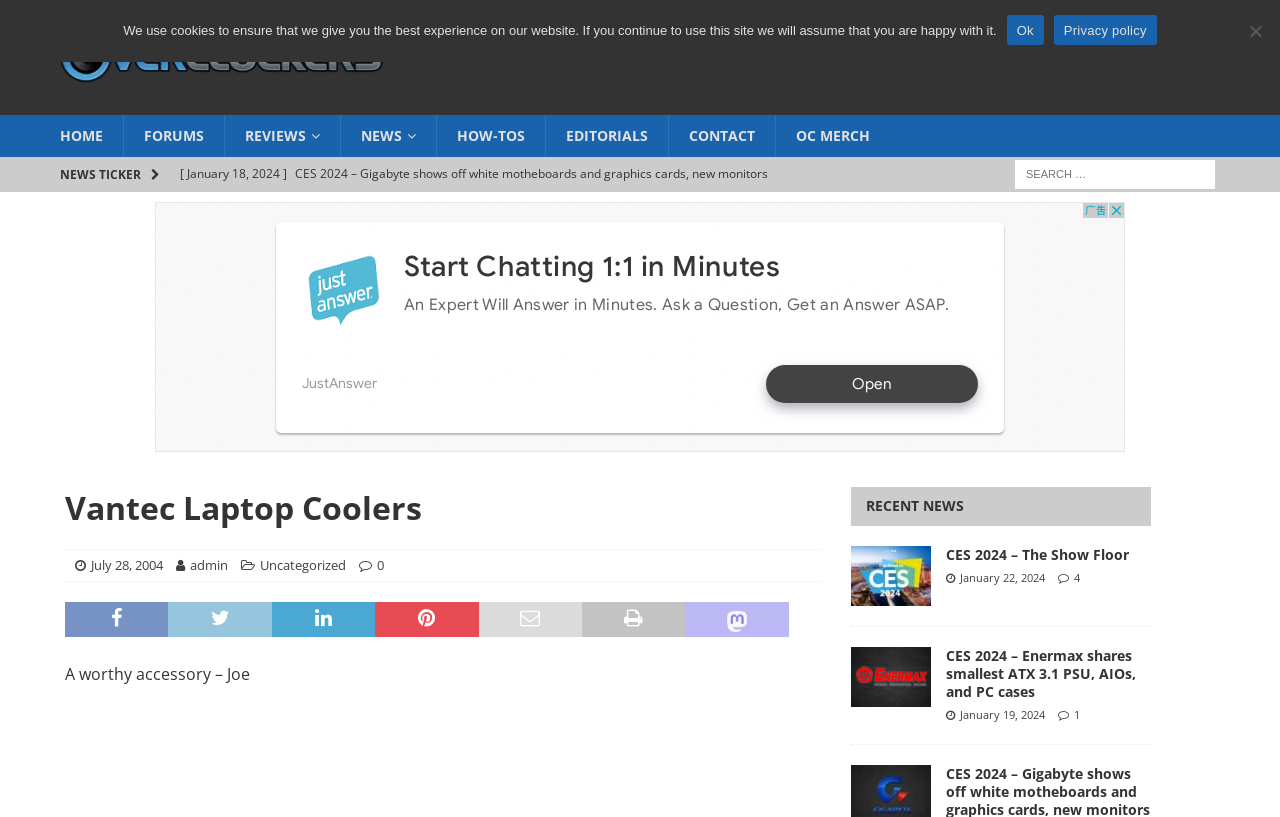Indicate the bounding box coordinates of the element that needs to be clicked to satisfy the following instruction: "Click on the 'HOME' link". The coordinates should be four float numbers between 0 and 1, i.e., [left, top, right, bottom].

[0.031, 0.141, 0.096, 0.193]